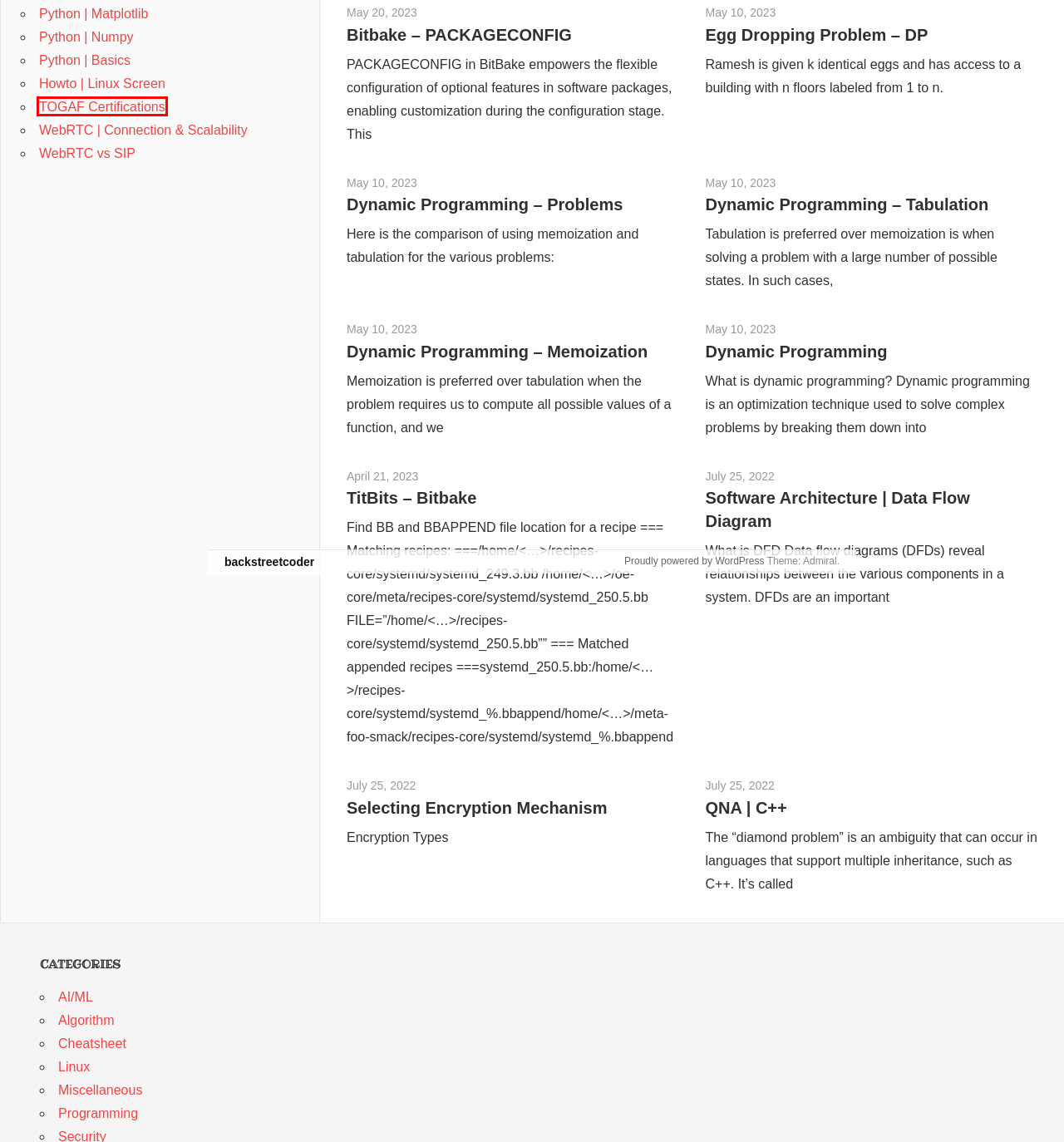Examine the screenshot of a webpage featuring a red bounding box and identify the best matching webpage description for the new page that results from clicking the element within the box. Here are the options:
A. Howto | Linux Screen – backstreetcoder
B. TOGAF Certifications – backstreetcoder
C. Miscellaneous – backstreetcoder
D. WebRTC | Connection & Scalability – backstreetcoder
E. Cheatsheet – backstreetcoder
F. Programming – backstreetcoder
G. QNA | C++ – backstreetcoder
H. Python | Numpy – backstreetcoder

B